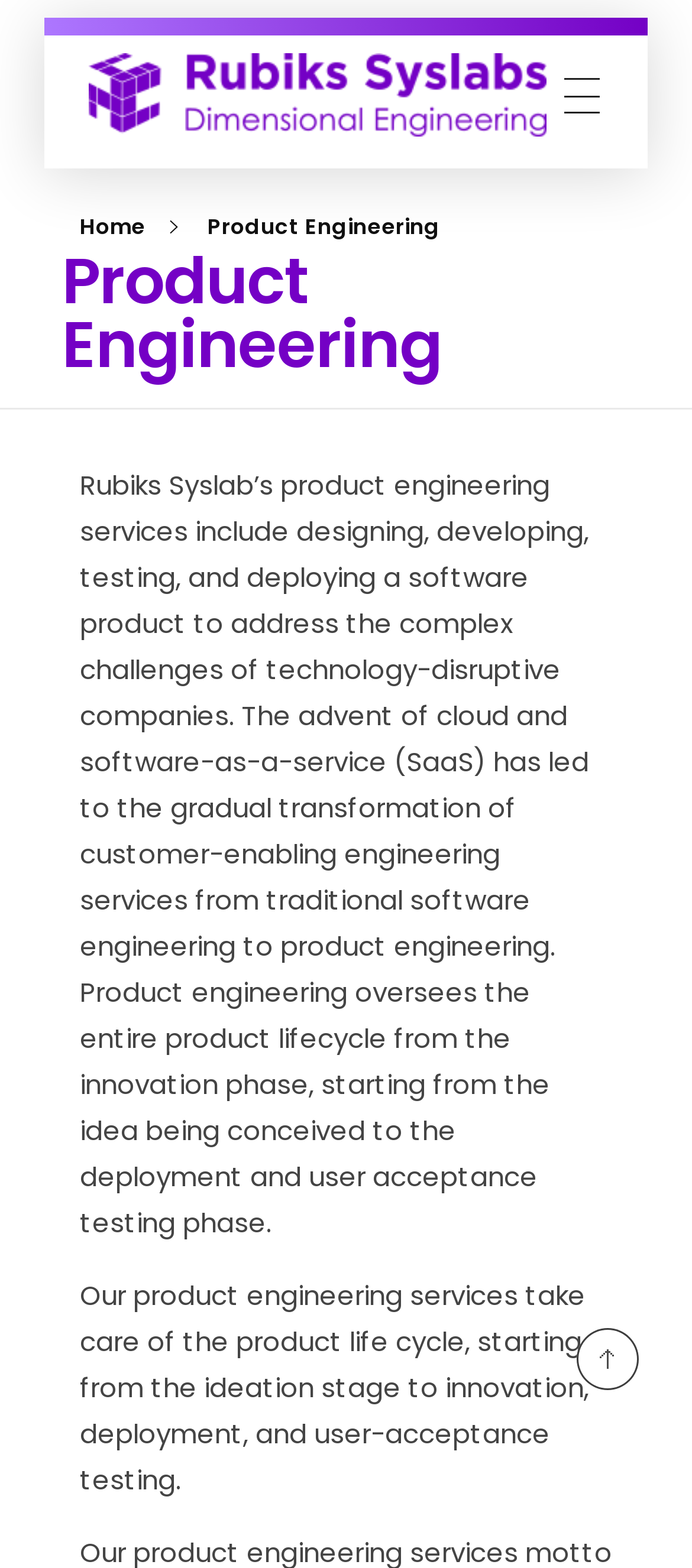Answer the question using only a single word or phrase: 
What is the scope of product engineering services?

Entire product lifecycle